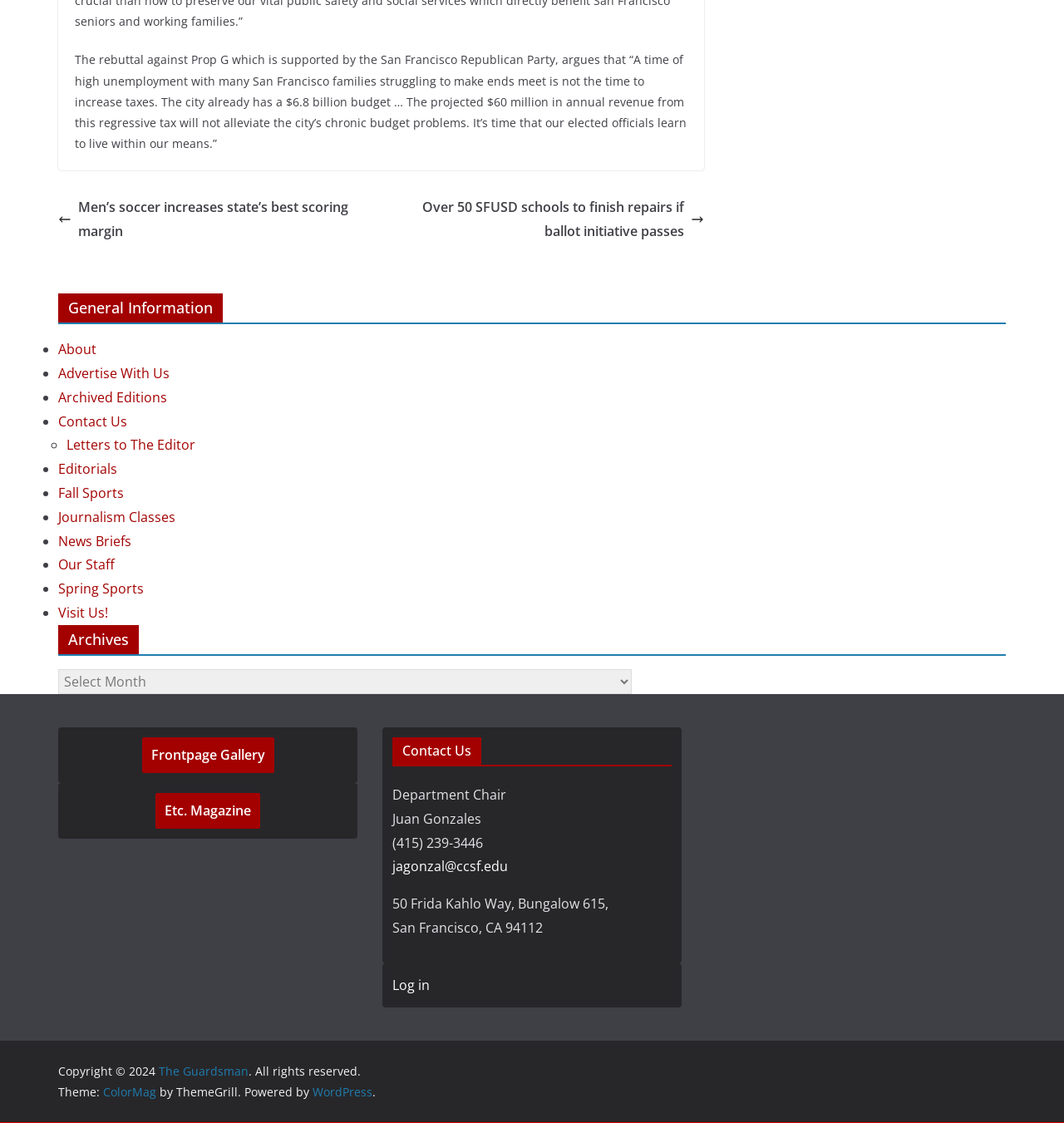What is the department chair's email?
Please answer the question as detailed as possible based on the image.

The department chair's email is mentioned in the StaticText element with the text 'Juan Gonzales' followed by the email address 'jagonzal@ccsf.edu'. This information is provided in the 'Contact Us' section.